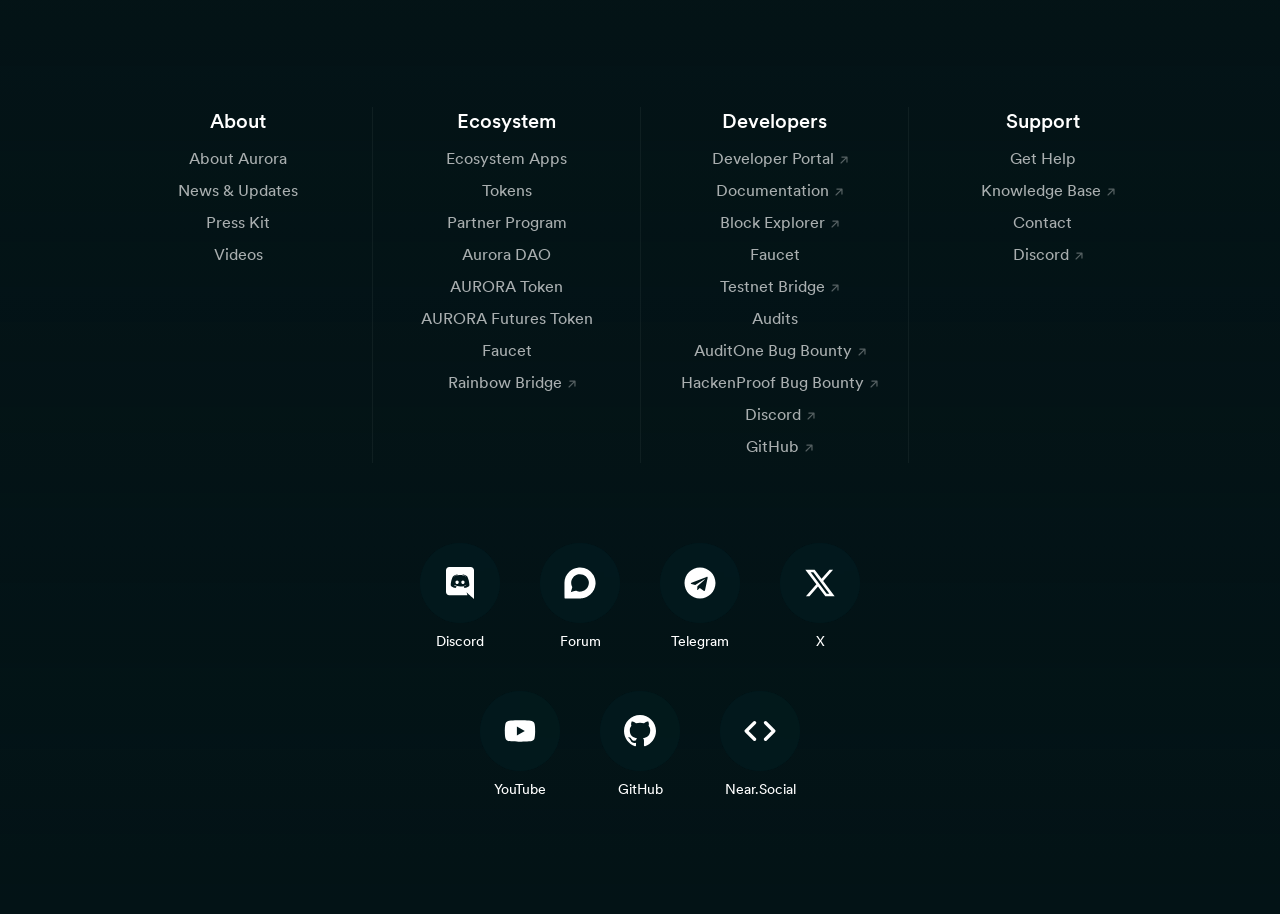What is the first link under 'About'?
From the image, respond using a single word or phrase.

About Aurora